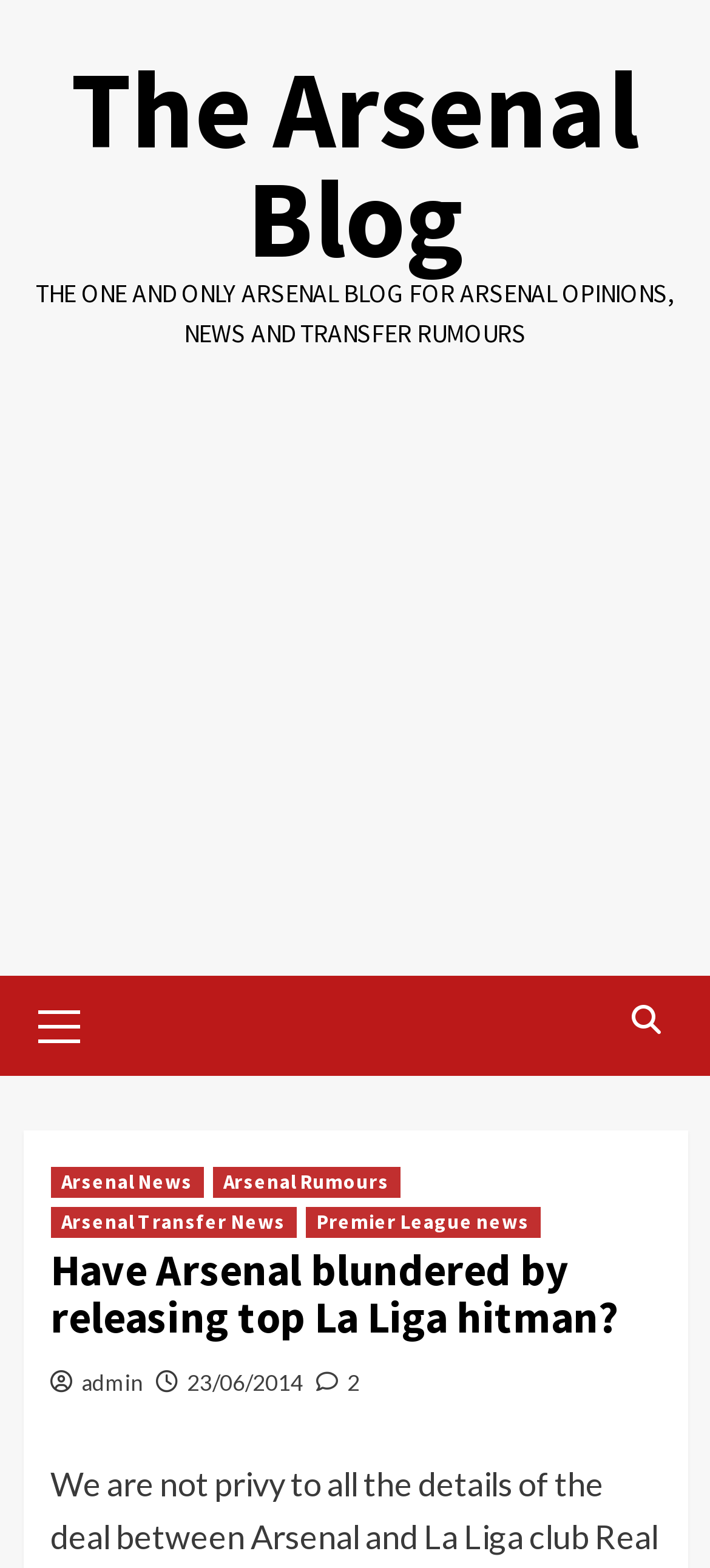Specify the bounding box coordinates of the element's area that should be clicked to execute the given instruction: "Open Primary Menu". The coordinates should be four float numbers between 0 and 1, i.e., [left, top, right, bottom].

[0.032, 0.622, 0.25, 0.686]